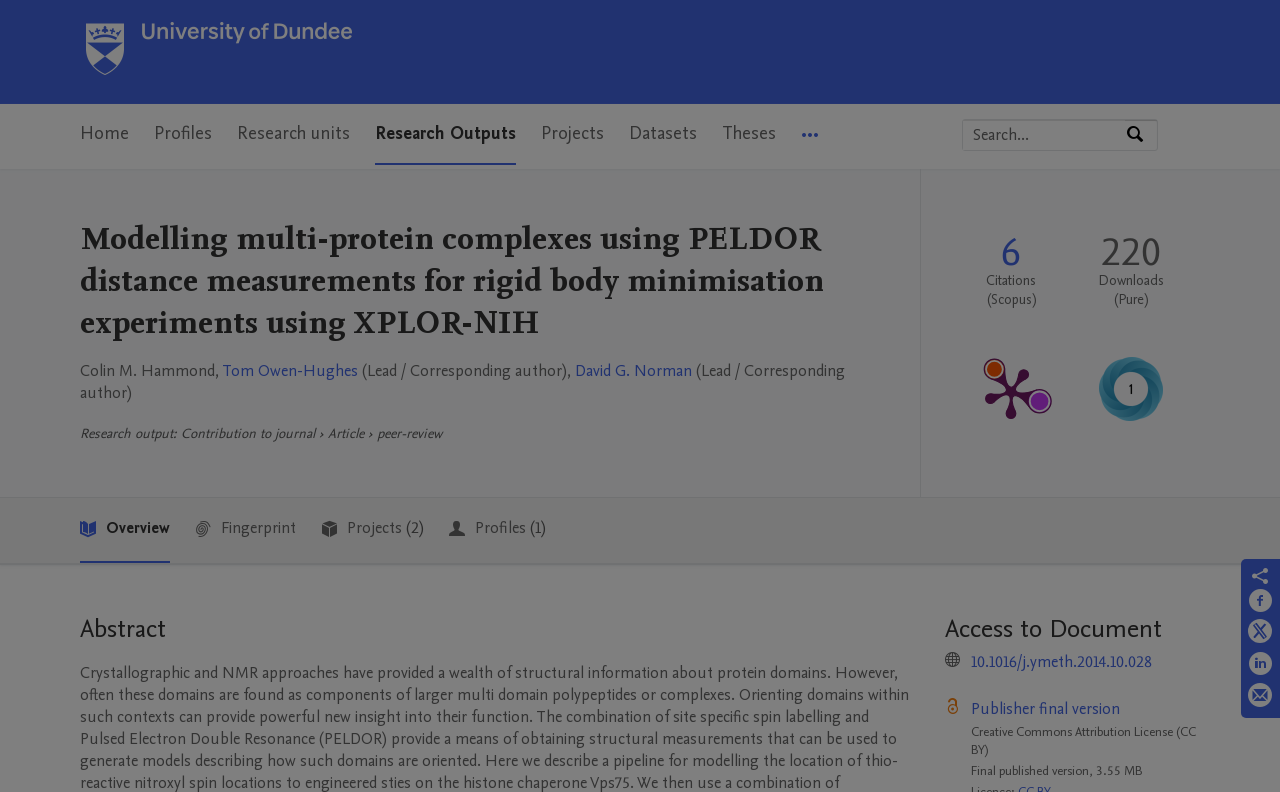Answer the question in one word or a short phrase:
What is the license of the published document?

Creative Commons Attribution License (CC BY)